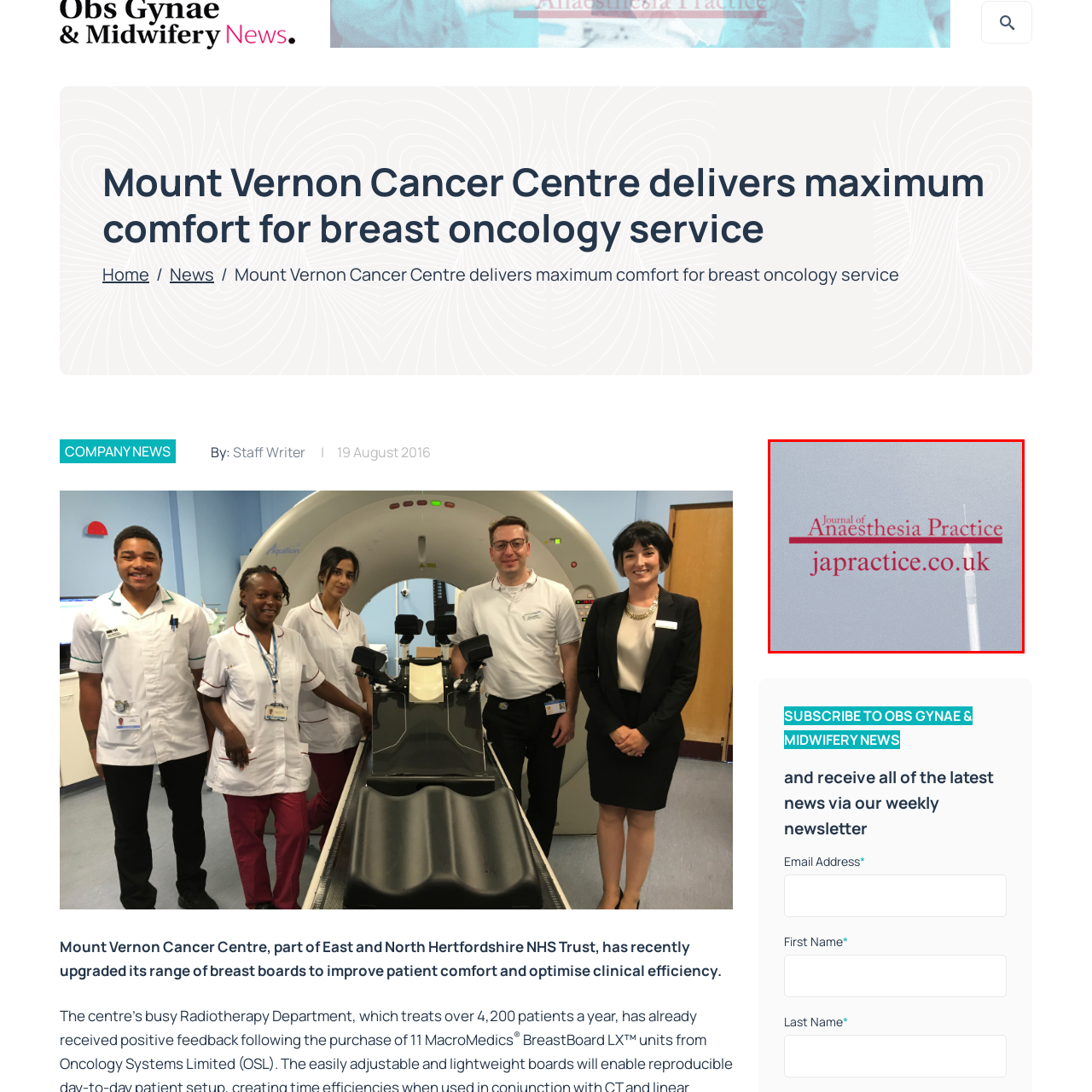Give an in-depth description of the image within the red border.

The image showcases an animated banner advertisement for the "Journal of Anaesthesia Practice." The ad features the journal's name prominently displayed in maroon letters, conveying a professional and academic tone. Beneath the title, the website URL "japractice.co.uk" invites viewers to explore more about the journal online. The background of the banner presents a faint image, likely related to anaesthesia practice, that adds context but does not distract from the central text. This advertisement serves as an engaging visual element aimed at professionals and students in the field of anaesthesia, promoting the journal's resources and updates.